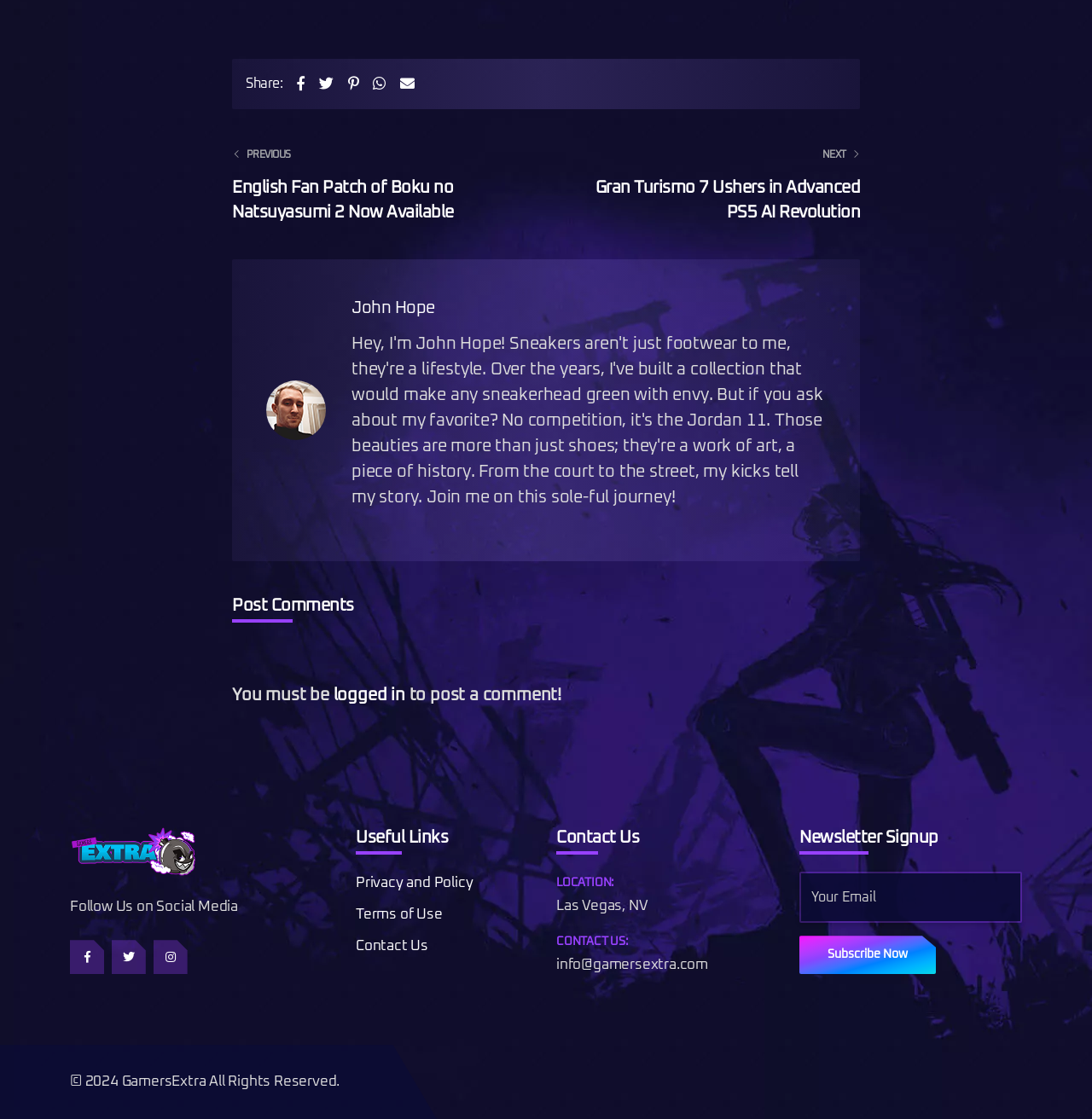What is the copyright year?
Please respond to the question with a detailed and well-explained answer.

The copyright year is mentioned at [0.078, 0.961, 0.108, 0.973] as '2024', which is part of the footer section.